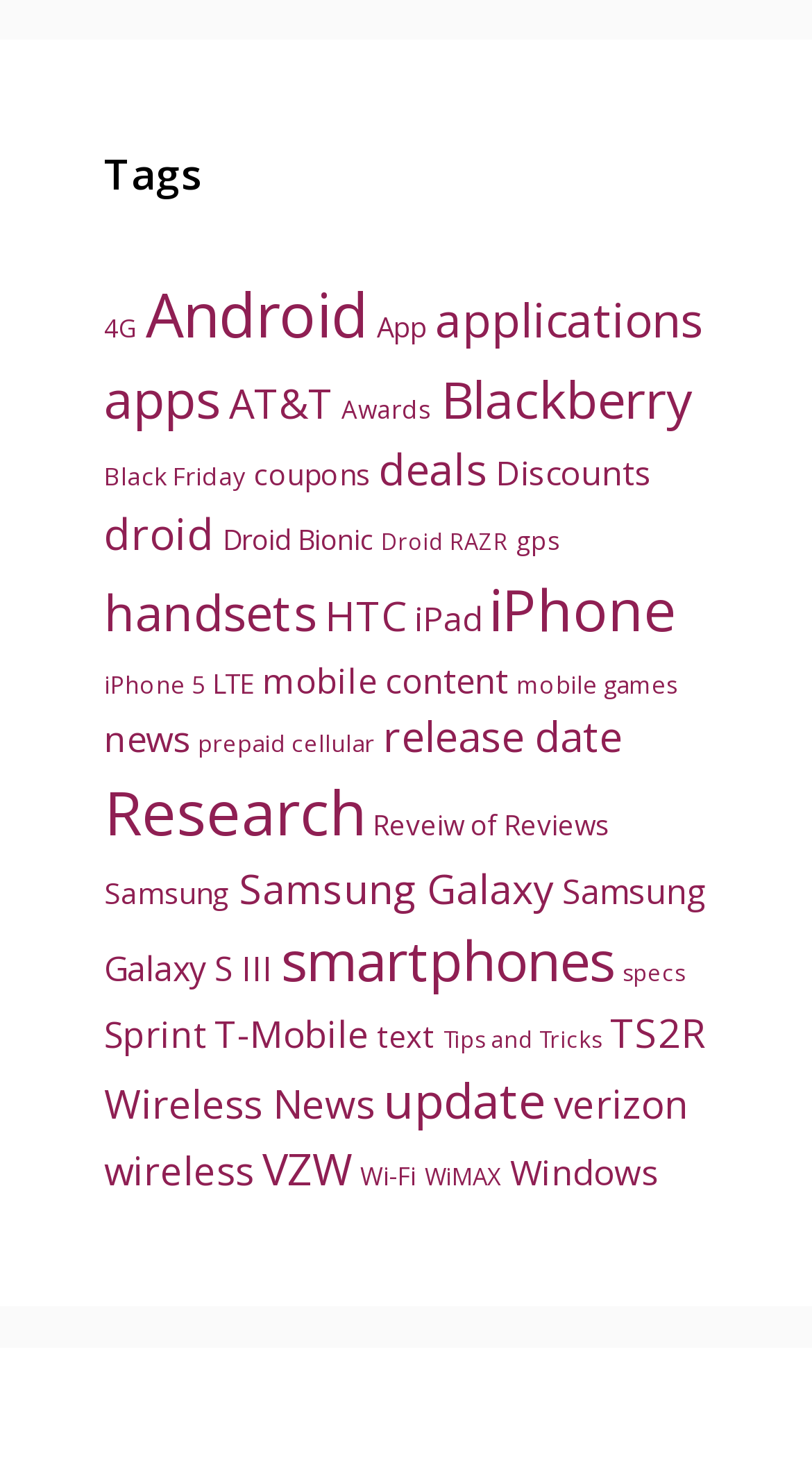From the element description prepaid cellular, predict the bounding box coordinates of the UI element. The coordinates must be specified in the format (top-left x, top-left y, bottom-right x, bottom-right y) and should be within the 0 to 1 range.

[0.244, 0.498, 0.462, 0.52]